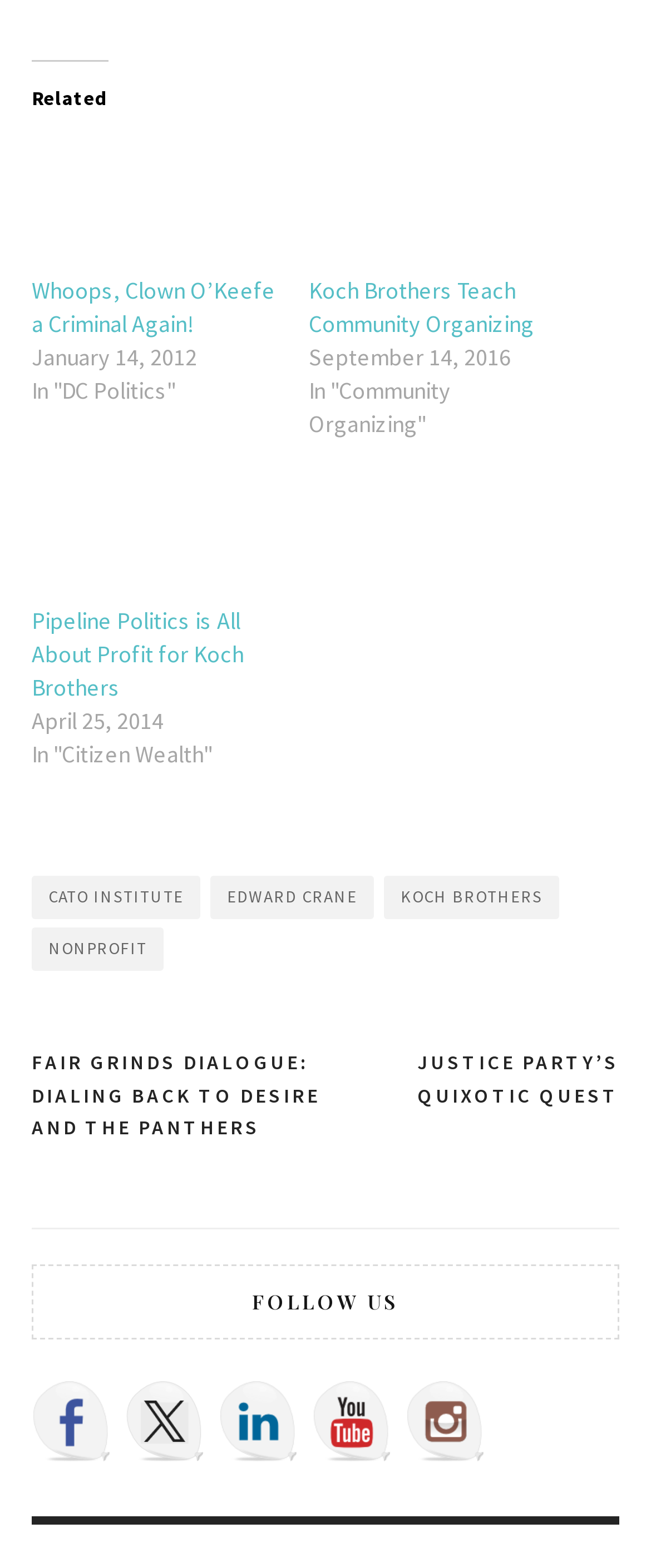Please find the bounding box coordinates of the clickable region needed to complete the following instruction: "View the image 'grassroots-leadership-academy900x507px-opt_0'". The bounding box coordinates must consist of four float numbers between 0 and 1, i.e., [left, top, right, bottom].

[0.474, 0.086, 0.849, 0.175]